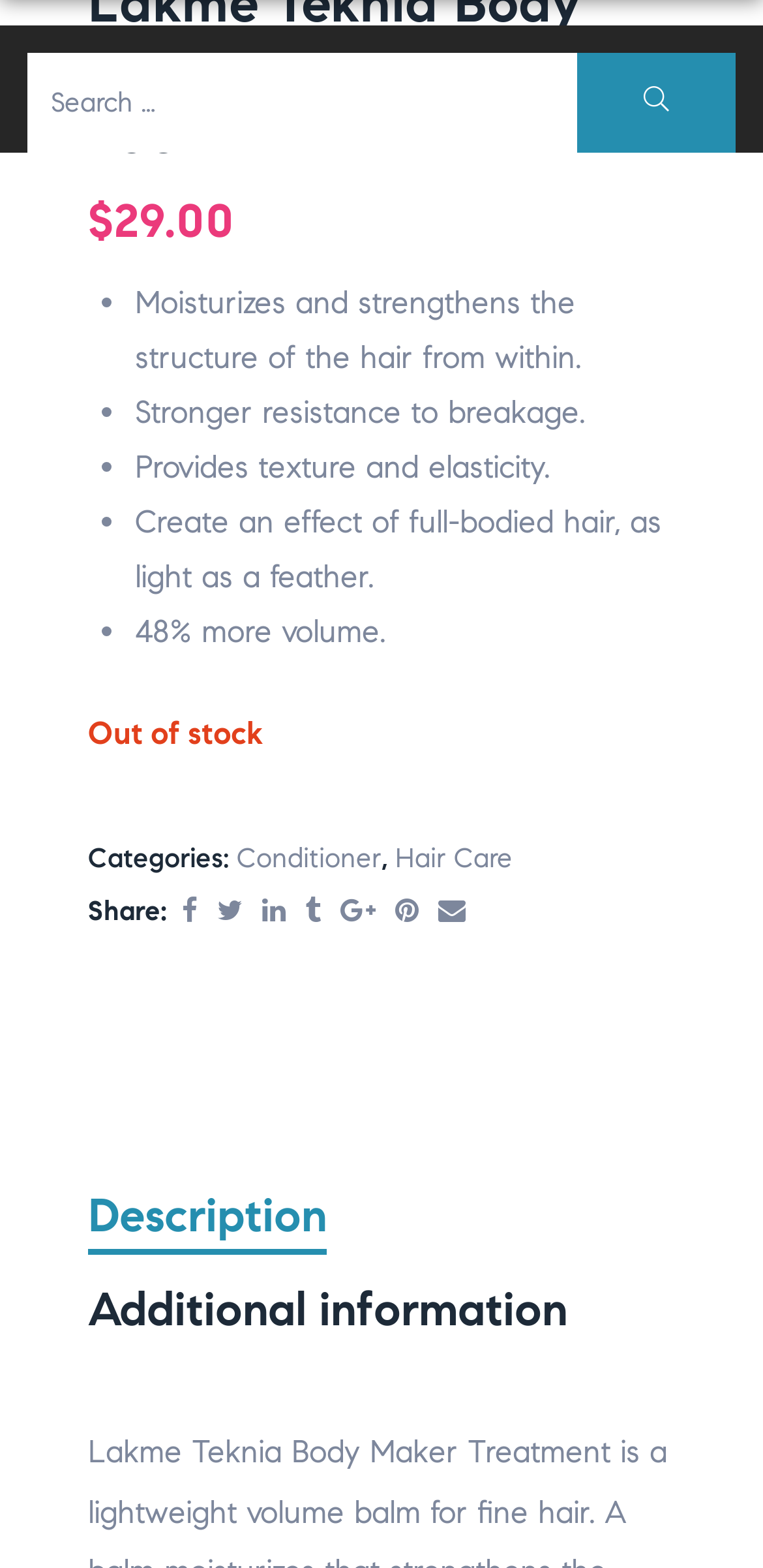Determine the bounding box coordinates for the area that should be clicked to carry out the following instruction: "Click on the 'Conditioner' category".

[0.31, 0.537, 0.5, 0.559]